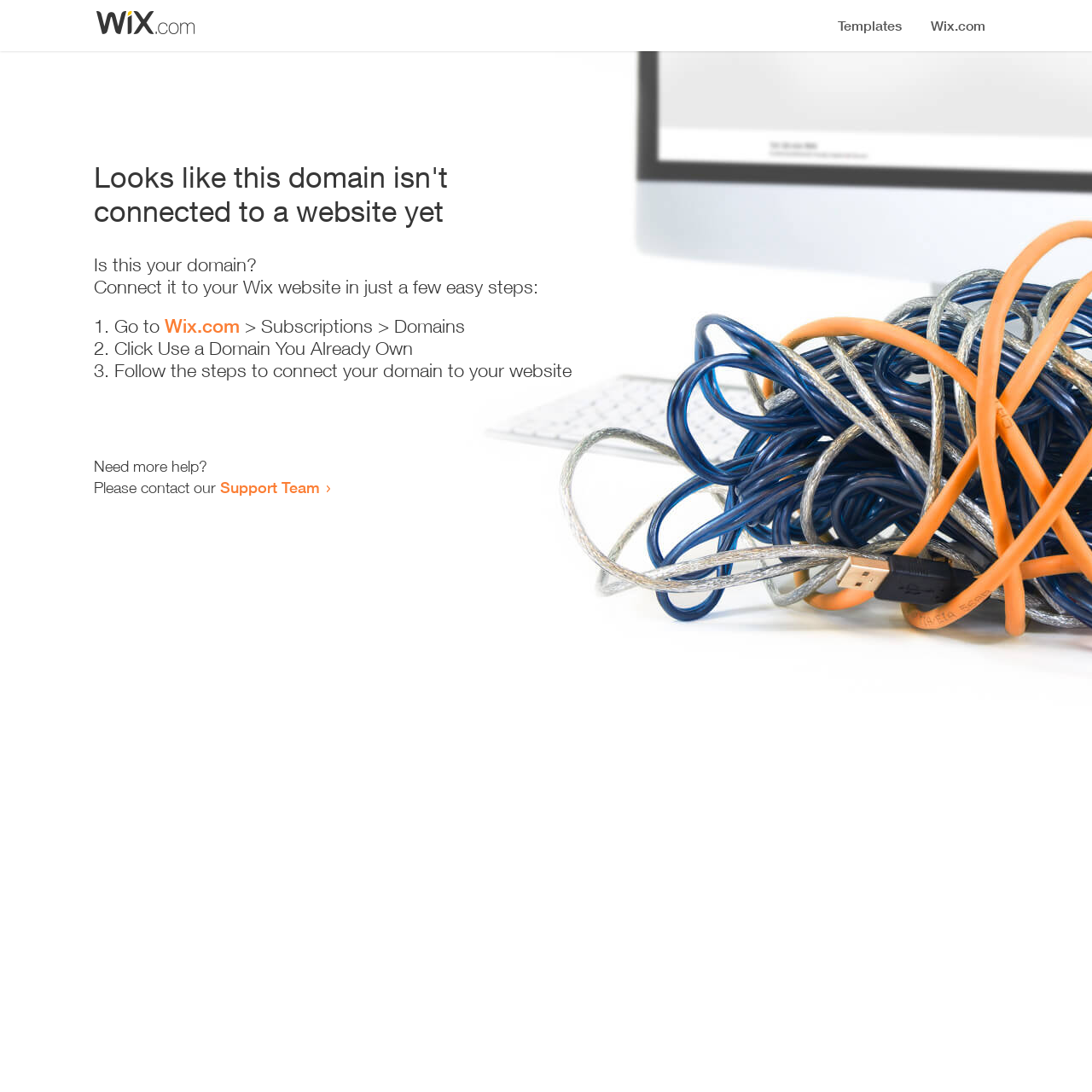Utilize the details in the image to thoroughly answer the following question: What is the purpose of this webpage?

The webpage provides a guide on how to connect a domain to a Wix website, including the necessary steps and links to relevant resources. Therefore, the purpose of this webpage is to assist users in connecting their domain to their website.